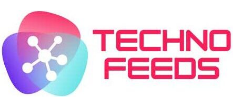Please give a one-word or short phrase response to the following question: 
What does the abstract graphic design resemble?

Interconnected nodes